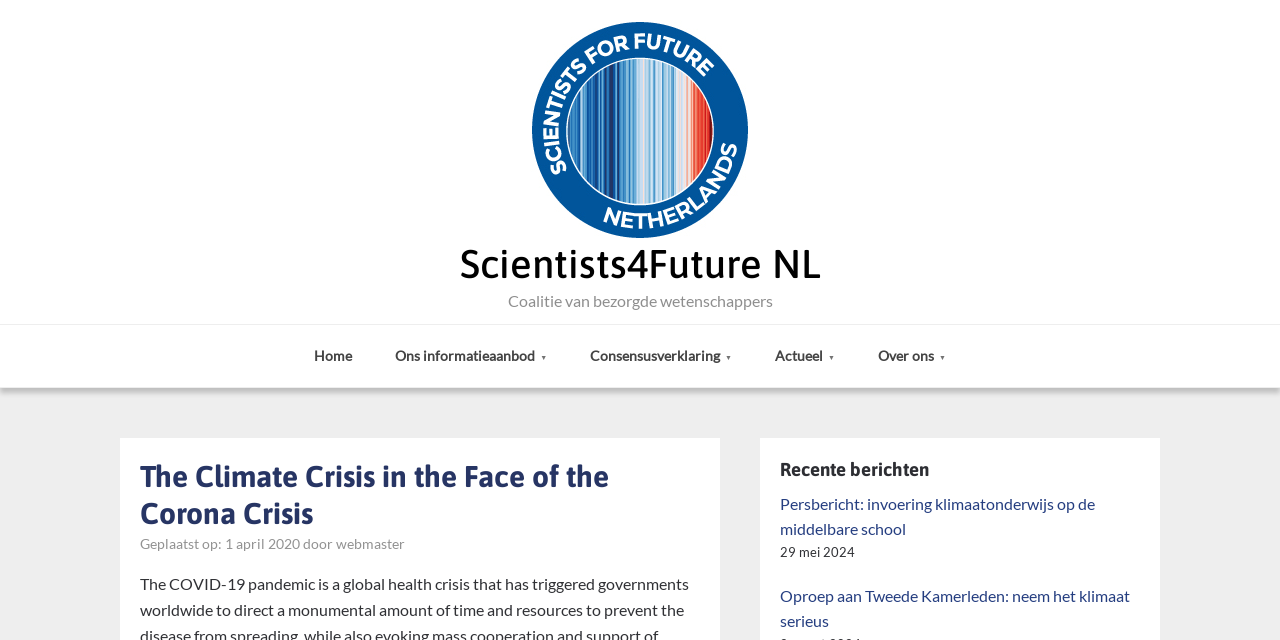Using the webpage screenshot, find the UI element described by Over ons. Provide the bounding box coordinates in the format (top-left x, top-left y, bottom-right x, bottom-right y), ensuring all values are floating point numbers between 0 and 1.

[0.67, 0.507, 0.755, 0.605]